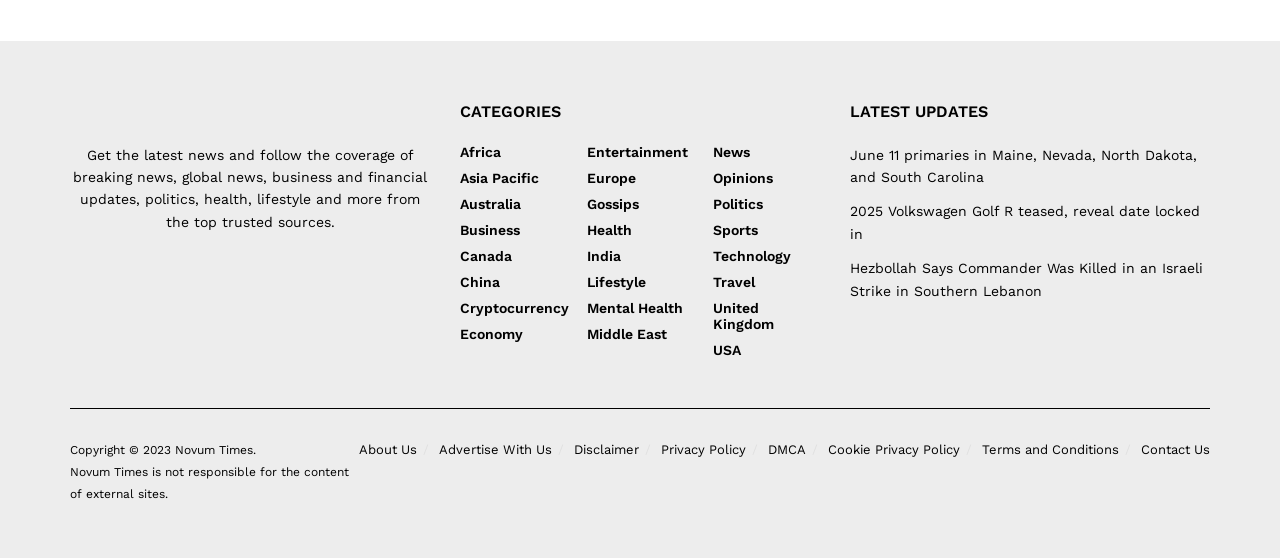Pinpoint the bounding box coordinates of the area that must be clicked to complete this instruction: "Visit the 'About Us' page".

[0.28, 0.792, 0.326, 0.818]